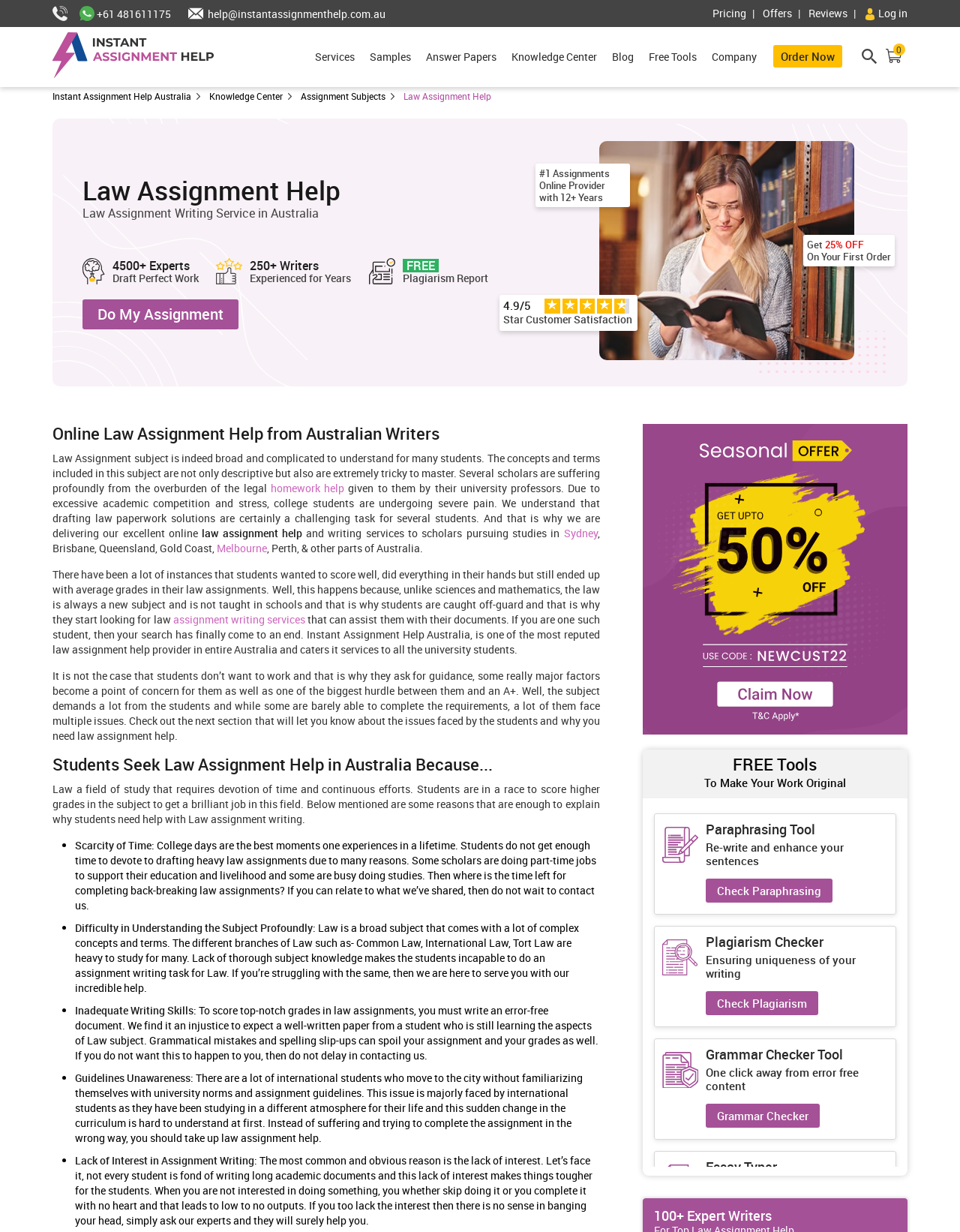How many experts are available for law assignment help?
Using the picture, provide a one-word or short phrase answer.

4500+